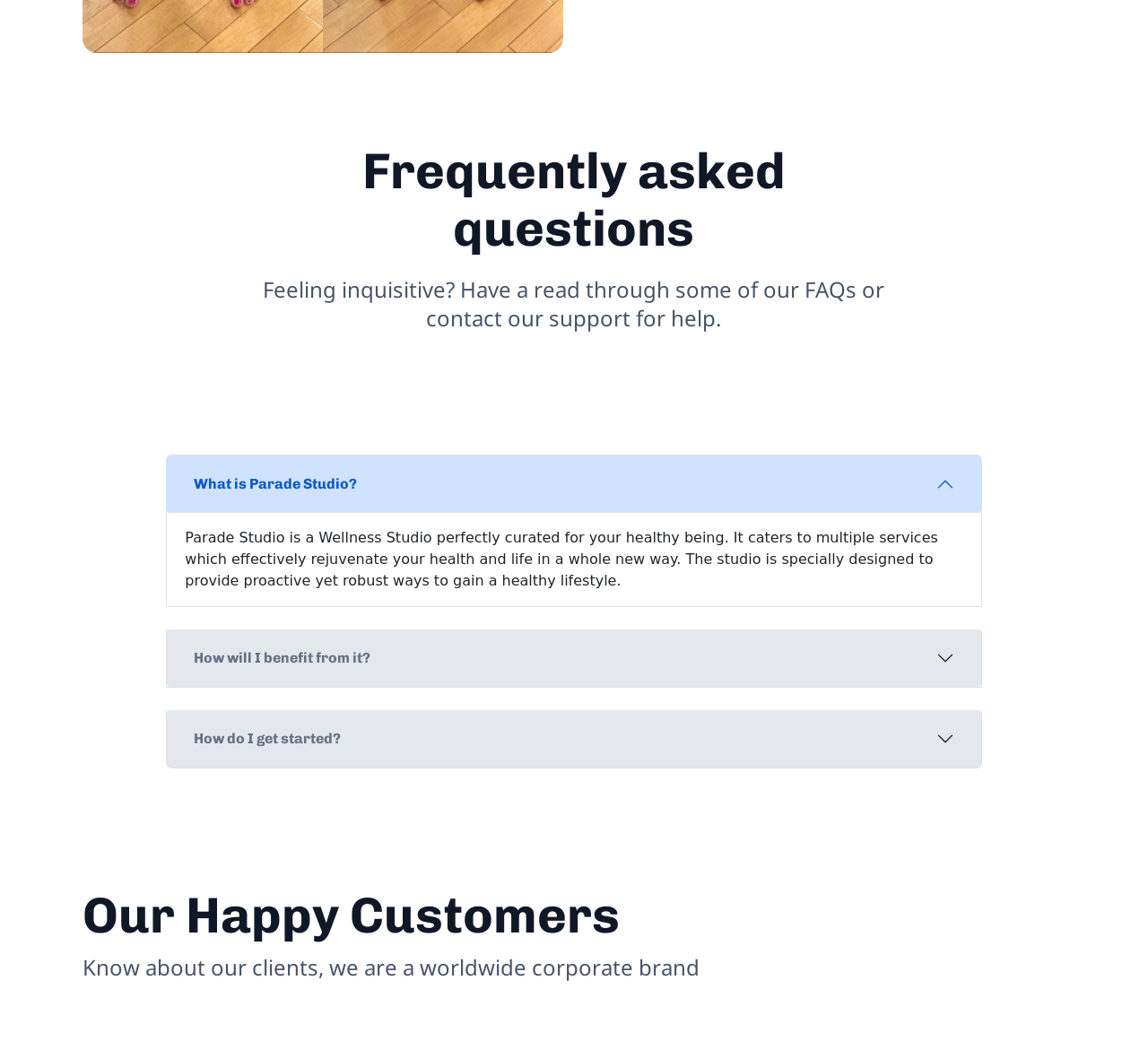What is the purpose of Parade Studio?
Examine the image and provide an in-depth answer to the question.

According to the webpage, Parade Studio is designed to provide proactive yet robust ways to gain a healthy lifestyle, which implies that its purpose is to rejuvenate one's health and life.